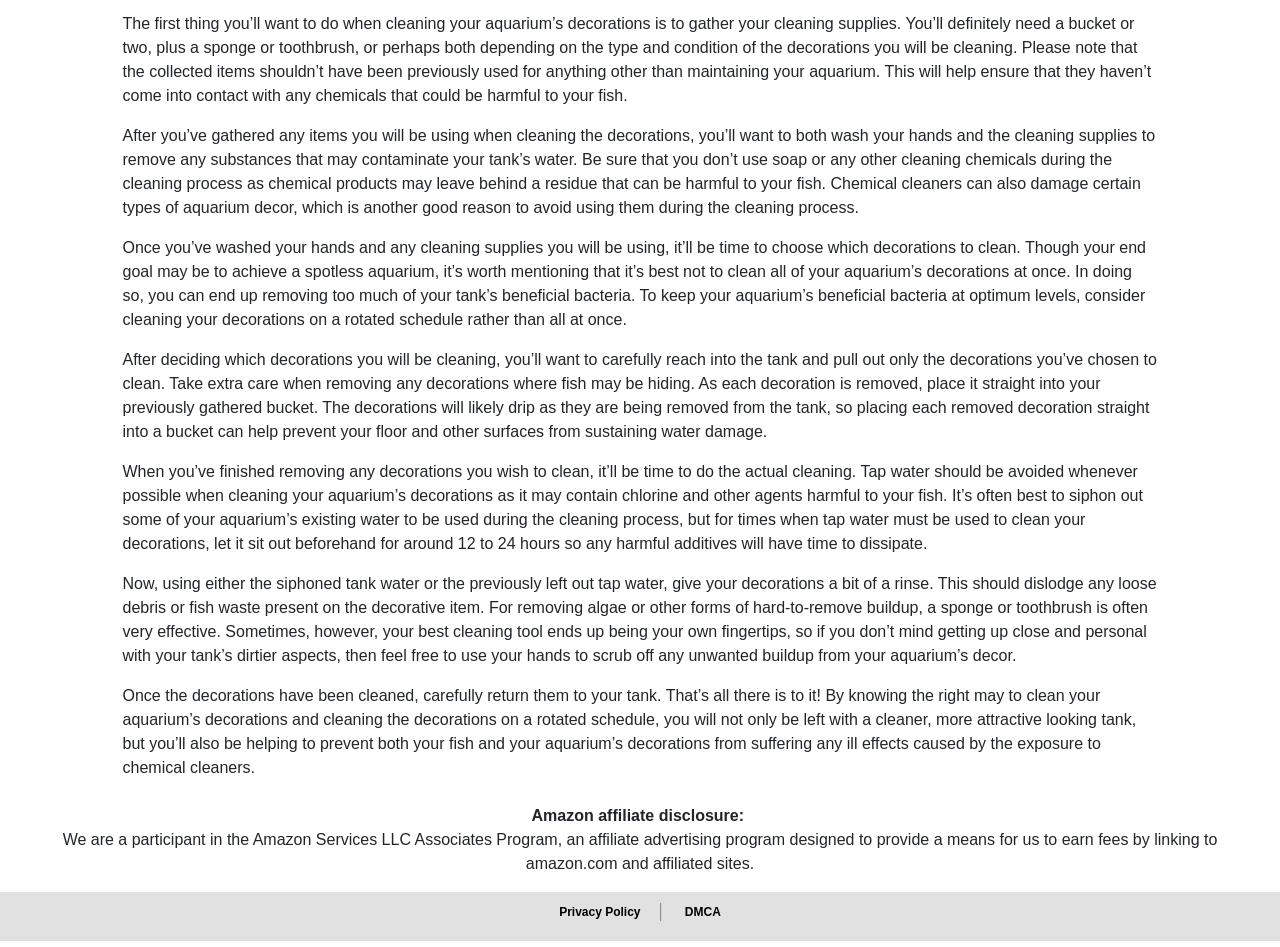Find the coordinates for the bounding box of the element with this description: "DMCA".

[0.527, 0.945, 0.571, 0.981]